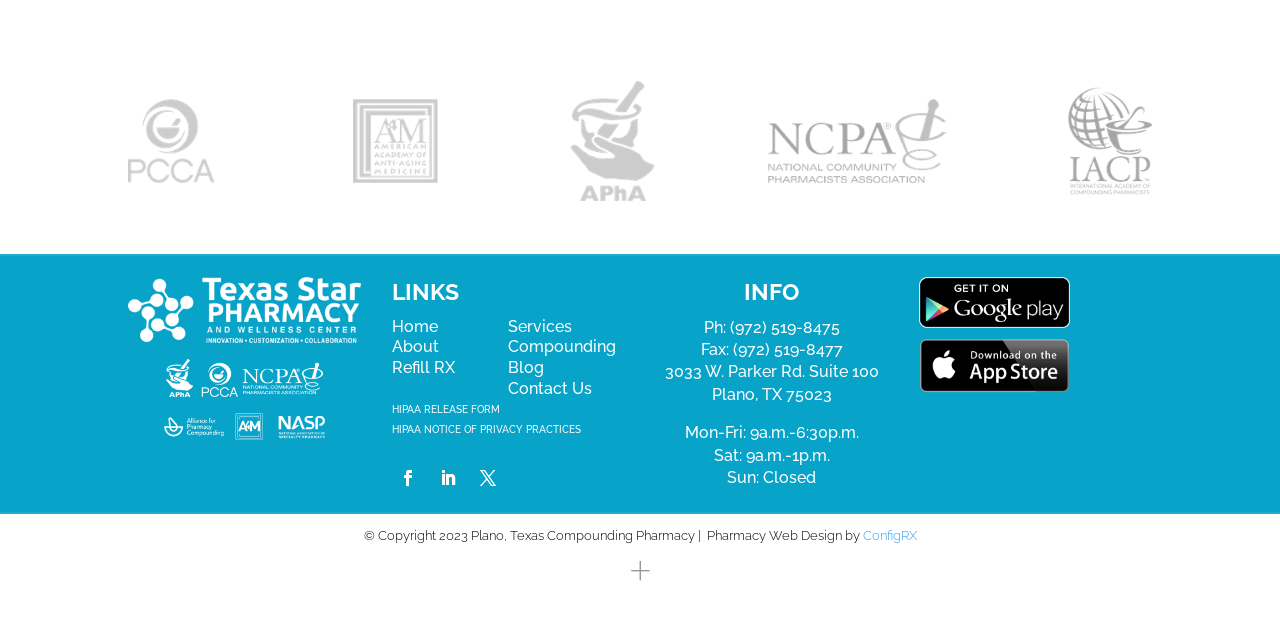Using the webpage screenshot and the element description Refill RX, determine the bounding box coordinates. Specify the coordinates in the format (top-left x, top-left y, bottom-right x, bottom-right y) with values ranging from 0 to 1.

[0.306, 0.56, 0.355, 0.589]